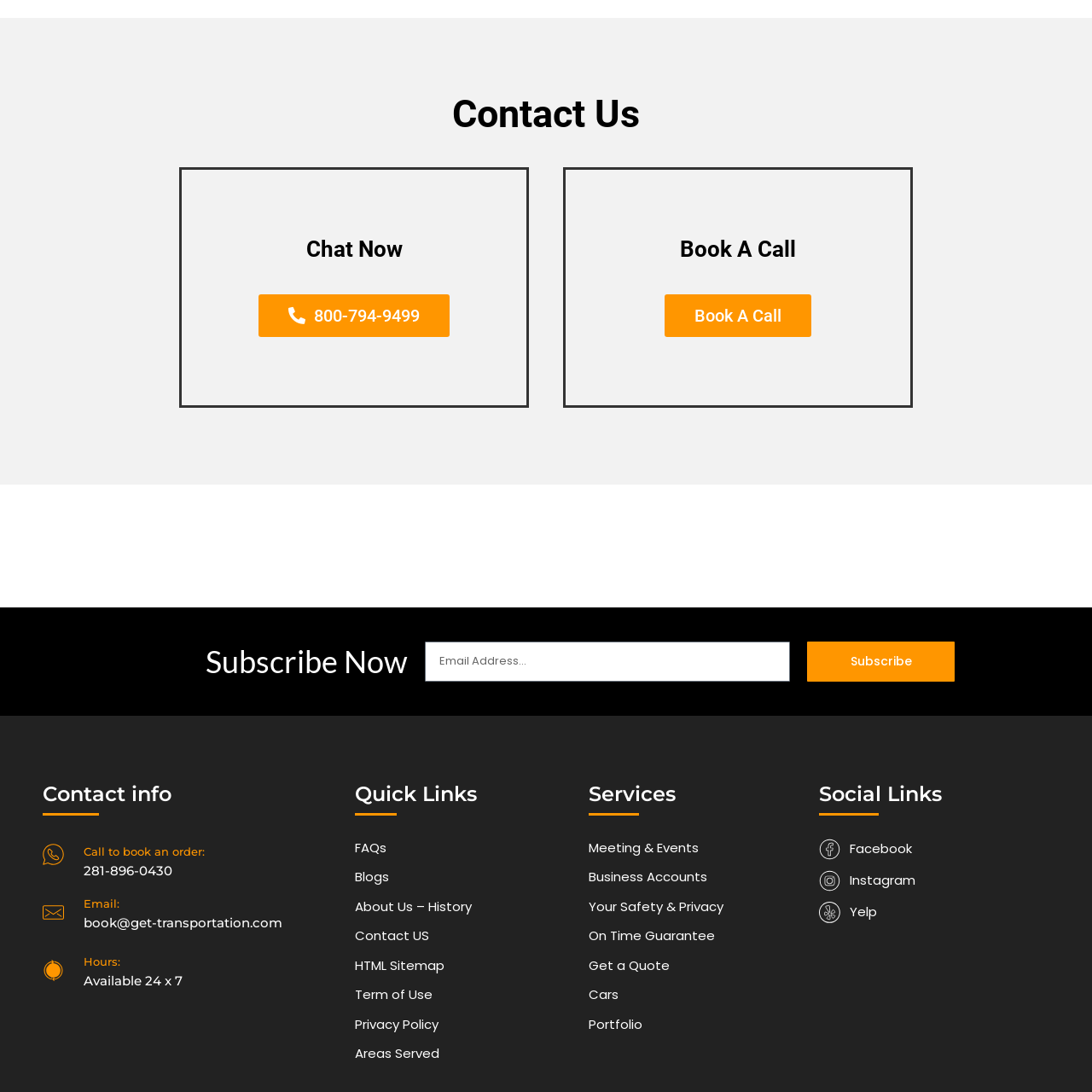Generate a detailed description of the content found inside the red-outlined section of the image.

The image depicts the logo of "Houston Visit Houston," associated with global executive transportation services. This logo emphasizes the brand's focus on quality transportation options, aiming to attract potential clients seeking reliable services in Houston. The logo's design represents professionalism and is prominently displayed, reflecting the company’s commitment to providing top-notch executive travel solutions.